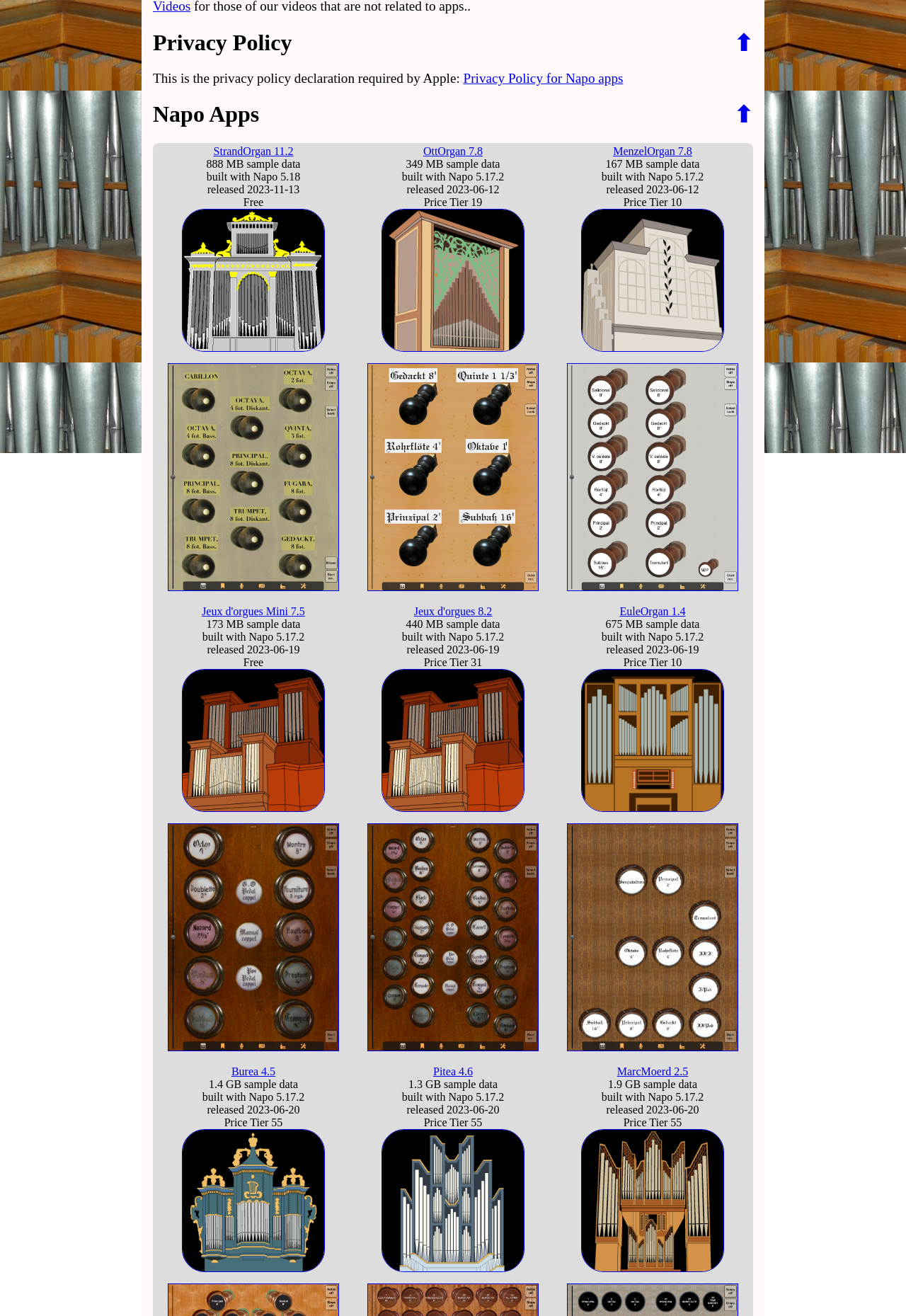Locate the bounding box for the described UI element: "Jeux d'orgues 8.2". Ensure the coordinates are four float numbers between 0 and 1, formatted as [left, top, right, bottom].

[0.457, 0.46, 0.543, 0.469]